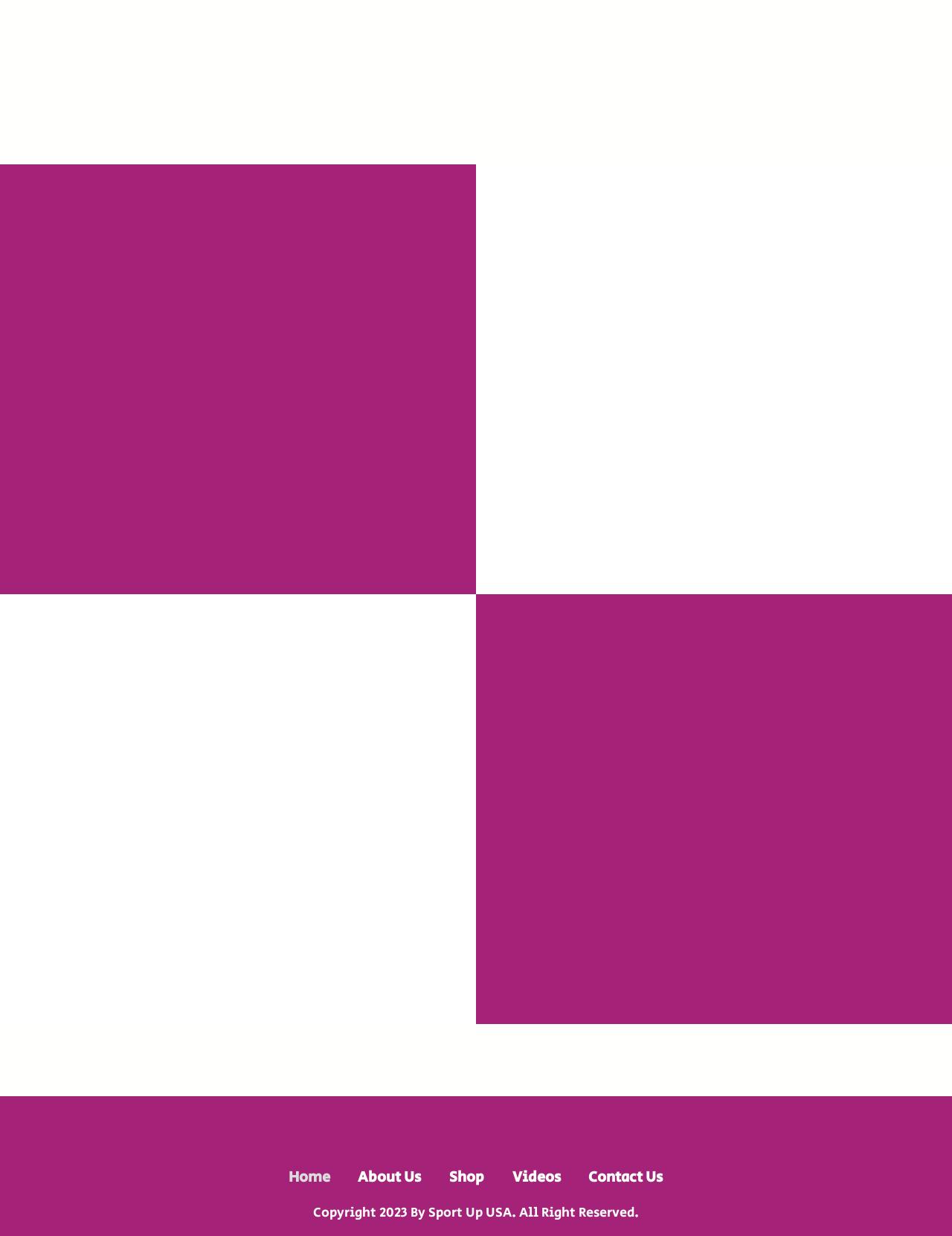Find the bounding box coordinates for the area that must be clicked to perform this action: "Contact Us".

[0.607, 0.938, 0.708, 0.968]